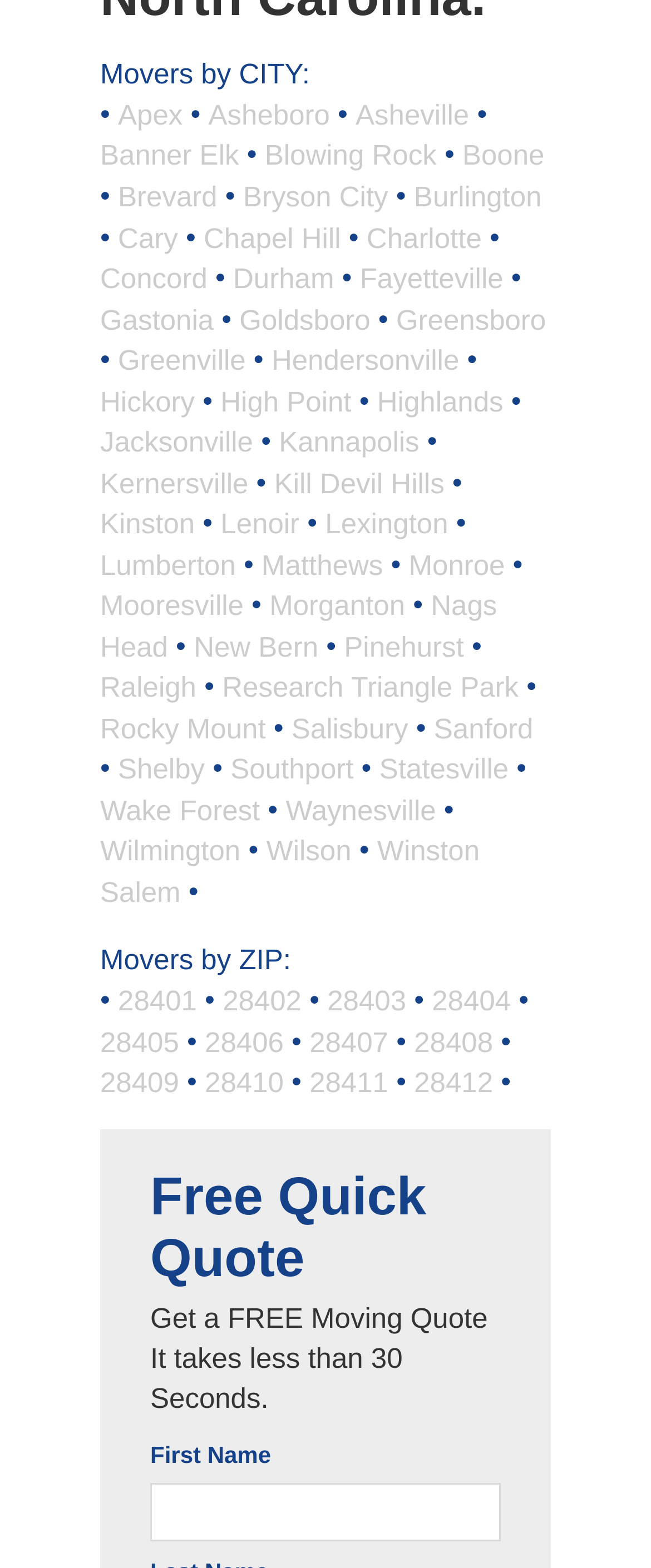Can you look at the image and give a comprehensive answer to the question:
What is the category of movers listed on the webpage?

The webpage lists movers by city and ZIP, as indicated by the headings 'Movers by CITY:' and 'Movers by ZIP:'.